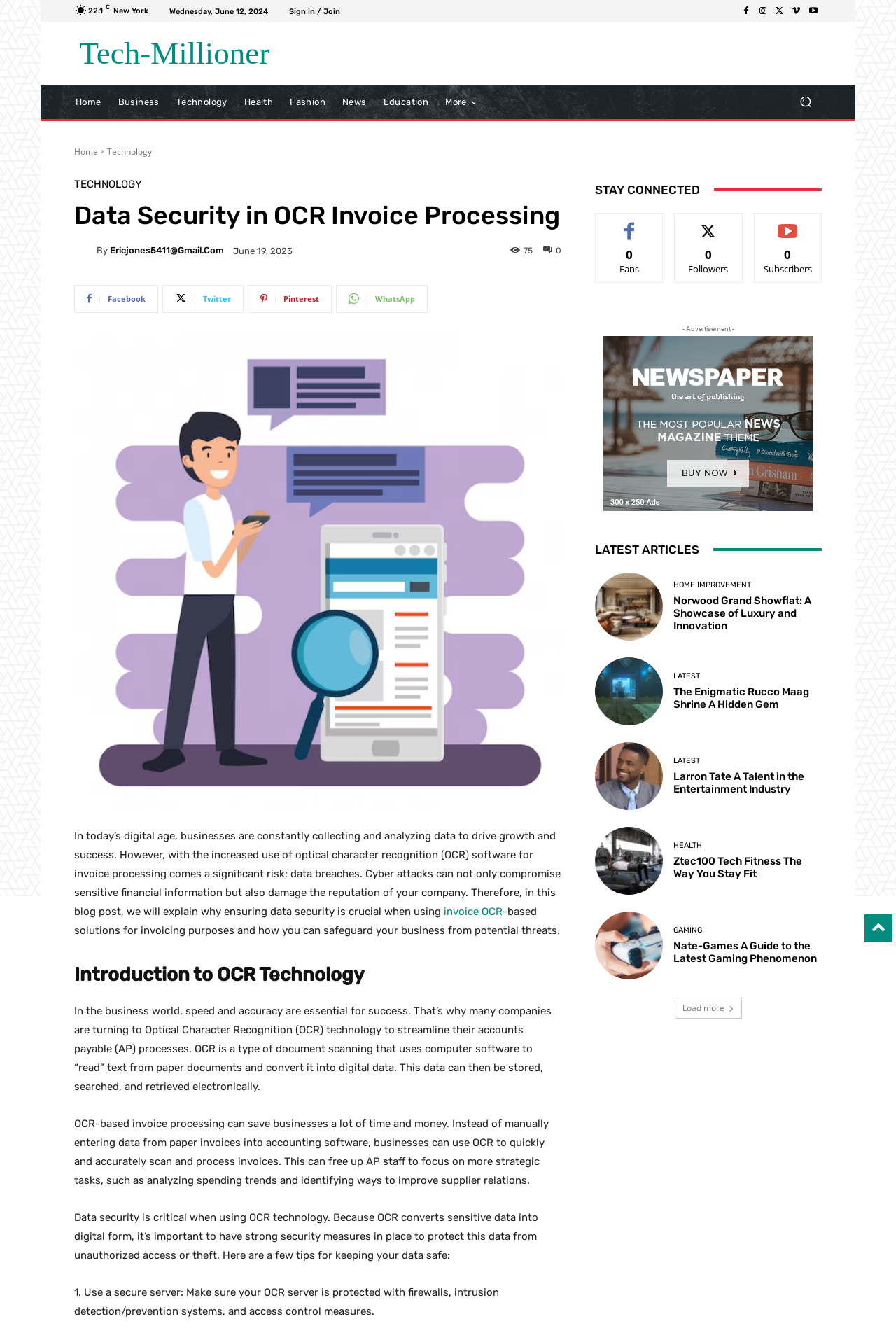Locate the bounding box coordinates of the area you need to click to fulfill this instruction: 'Visit the home page'. The coordinates must be in the form of four float numbers ranging from 0 to 1: [left, top, right, bottom].

[0.075, 0.063, 0.122, 0.089]